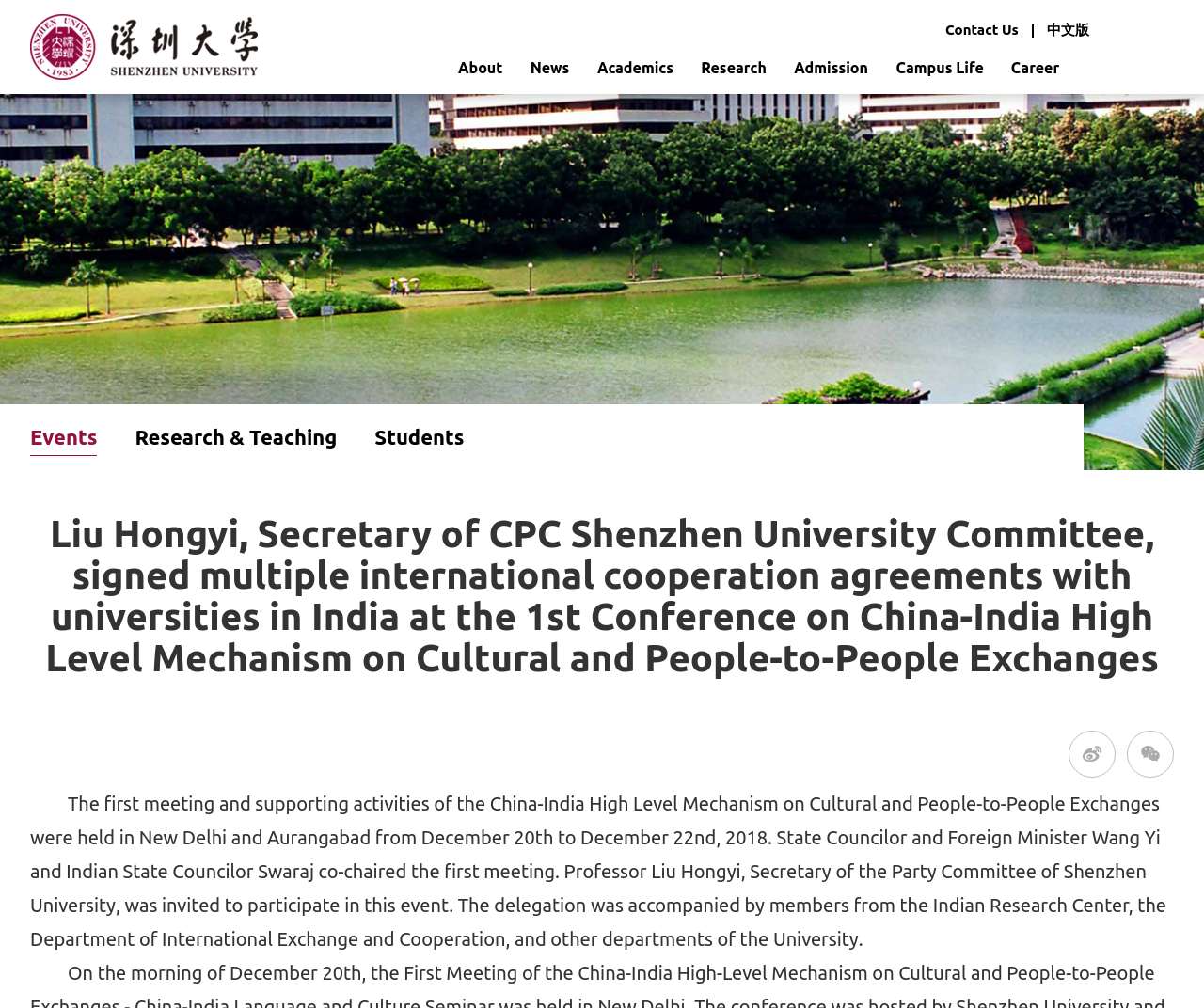Who co-chaired the first meeting? Look at the image and give a one-word or short phrase answer.

Wang Yi and Swaraj